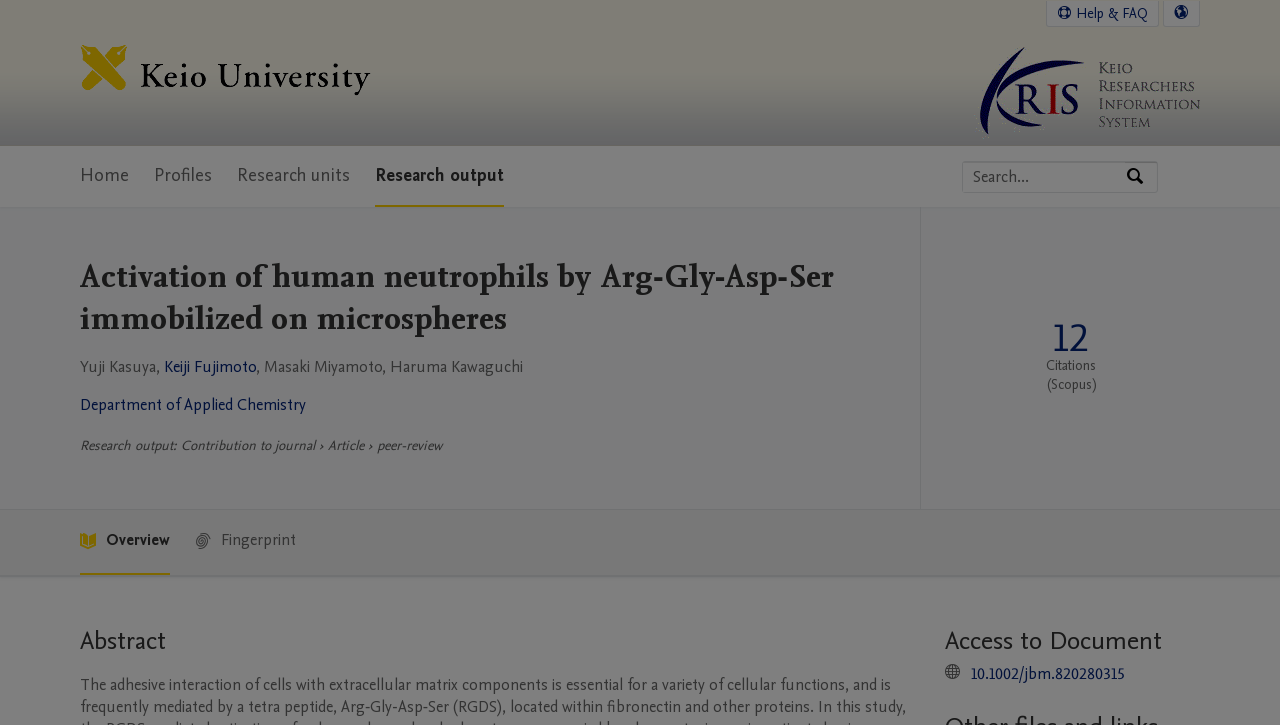What is the type of research output?
Please answer the question with as much detail as possible using the screenshot.

I found the answer by looking at the static text element with the bounding box coordinates [0.256, 0.601, 0.284, 0.628] and the corresponding text 'Article'.